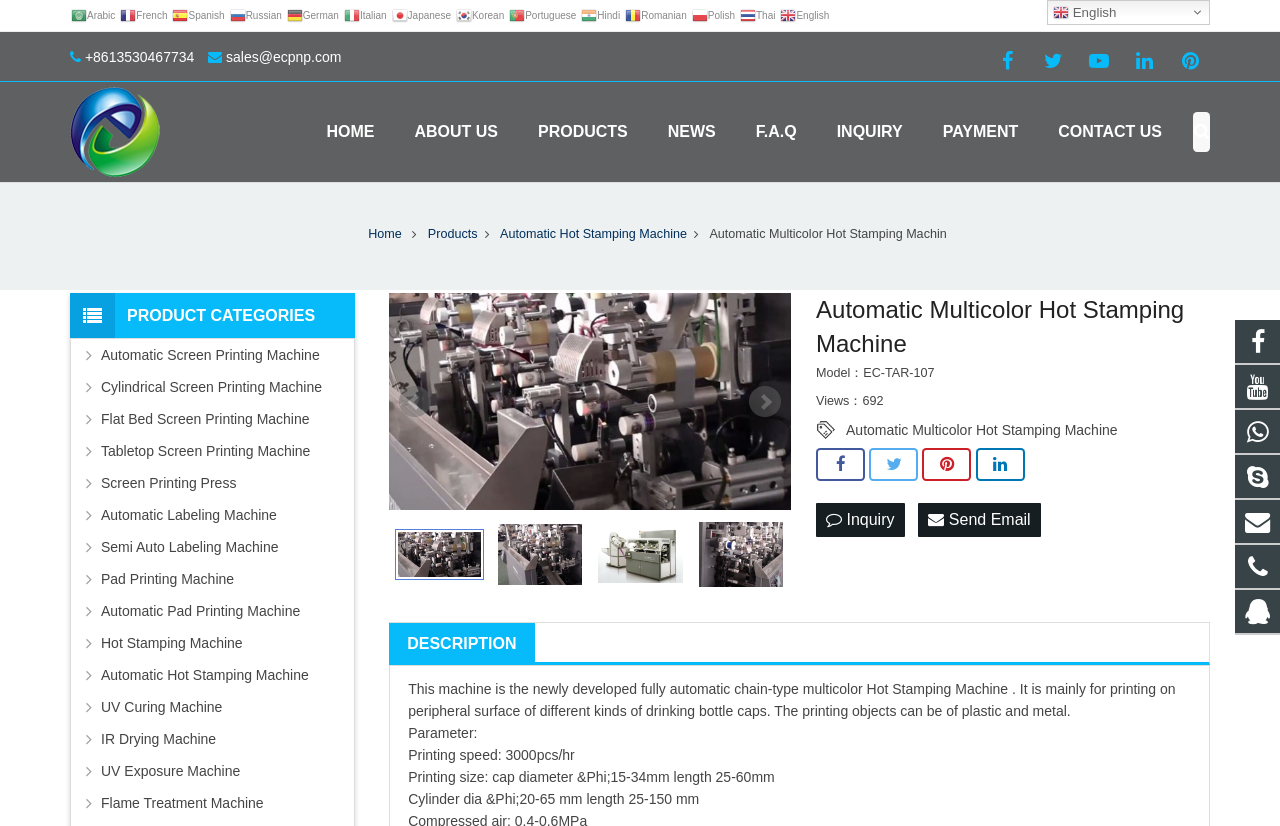What is the main product of this webpage?
Based on the image, provide a one-word or brief-phrase response.

Automatic Multicolor Hot Stamping Machine